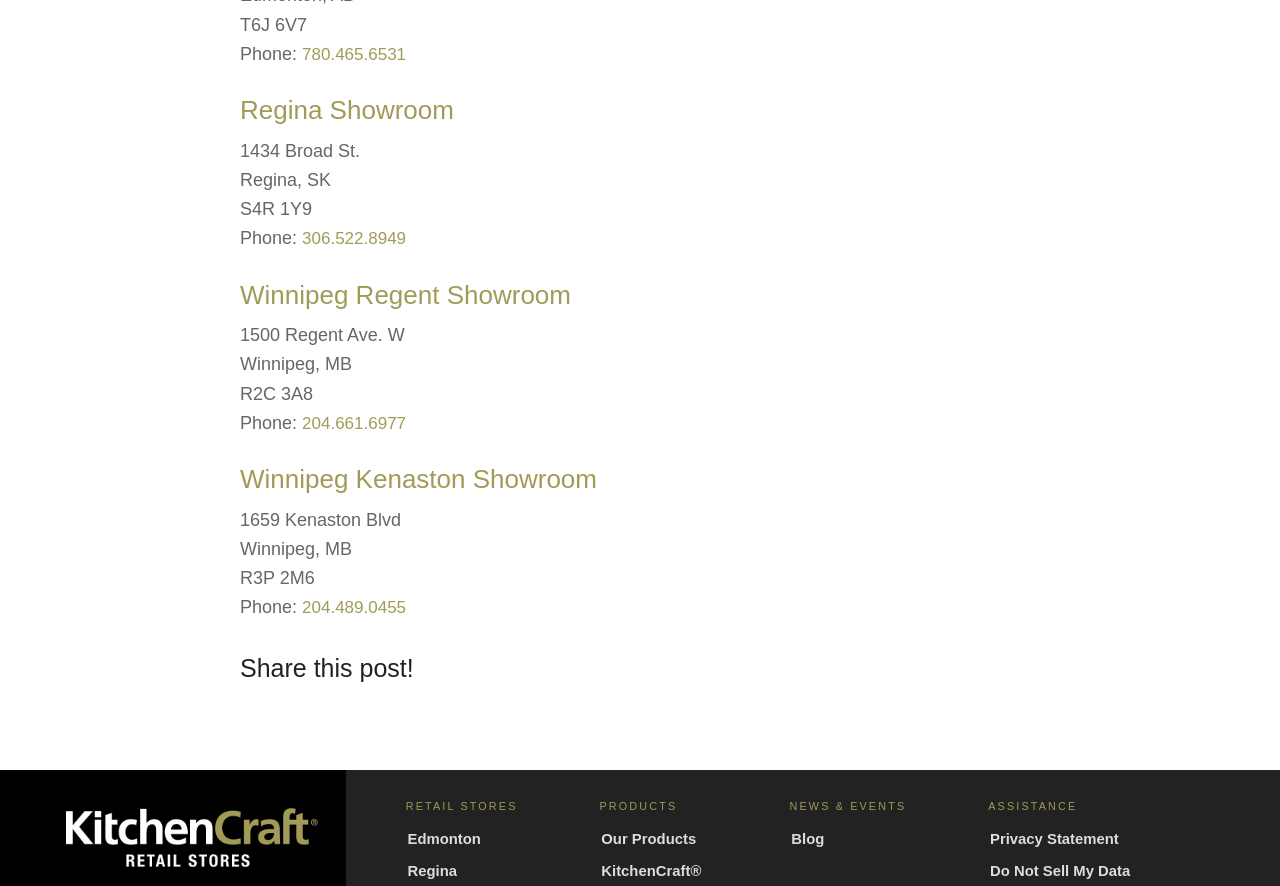Please find the bounding box for the UI element described by: "Winnipeg Regent Showroom".

[0.188, 0.316, 0.446, 0.35]